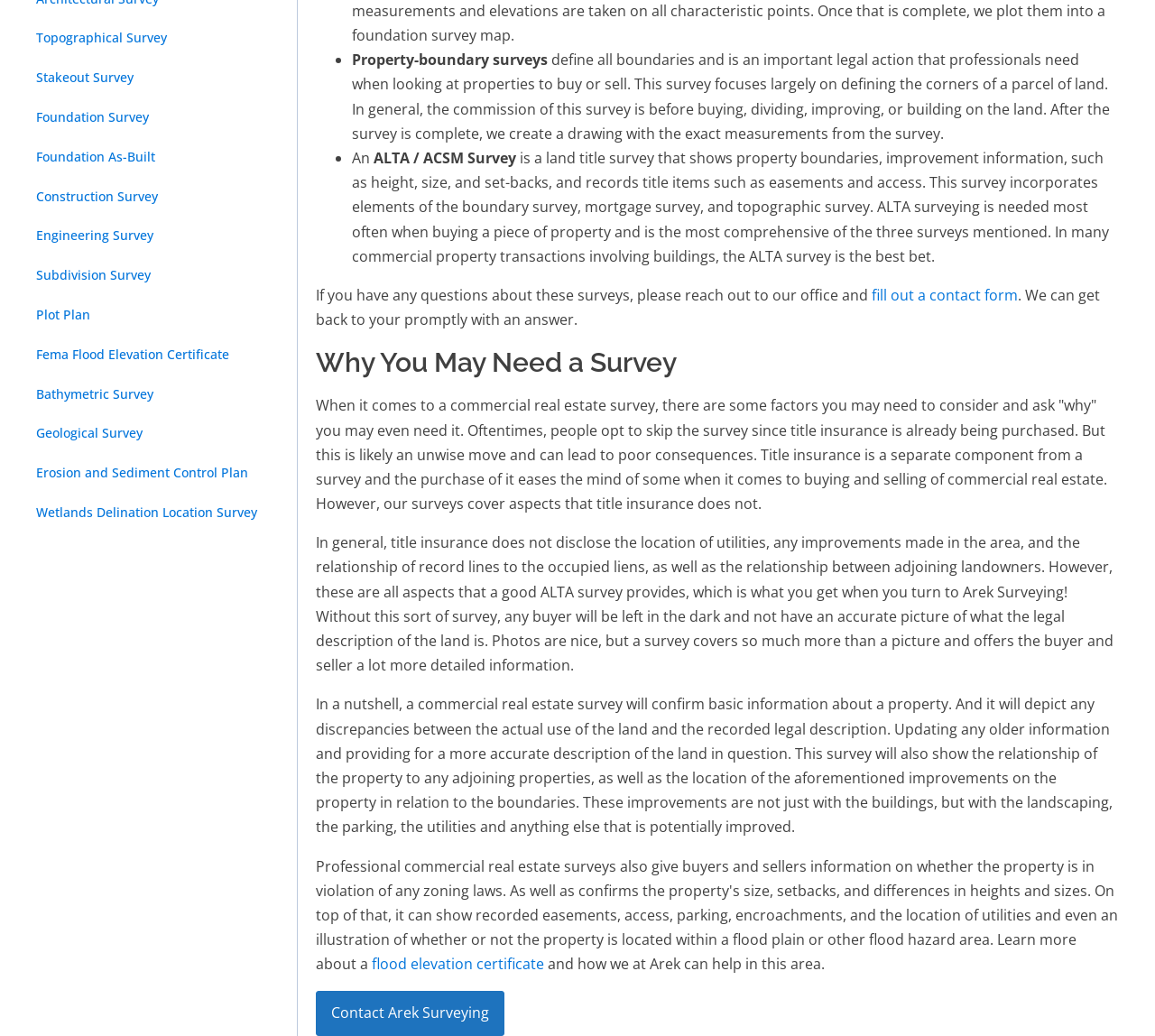Identify the bounding box for the given UI element using the description provided. Coordinates should be in the format (top-left x, top-left y, bottom-right x, bottom-right y) and must be between 0 and 1. Here is the description: Wetlands Delination Location Survey

[0.031, 0.476, 0.241, 0.514]